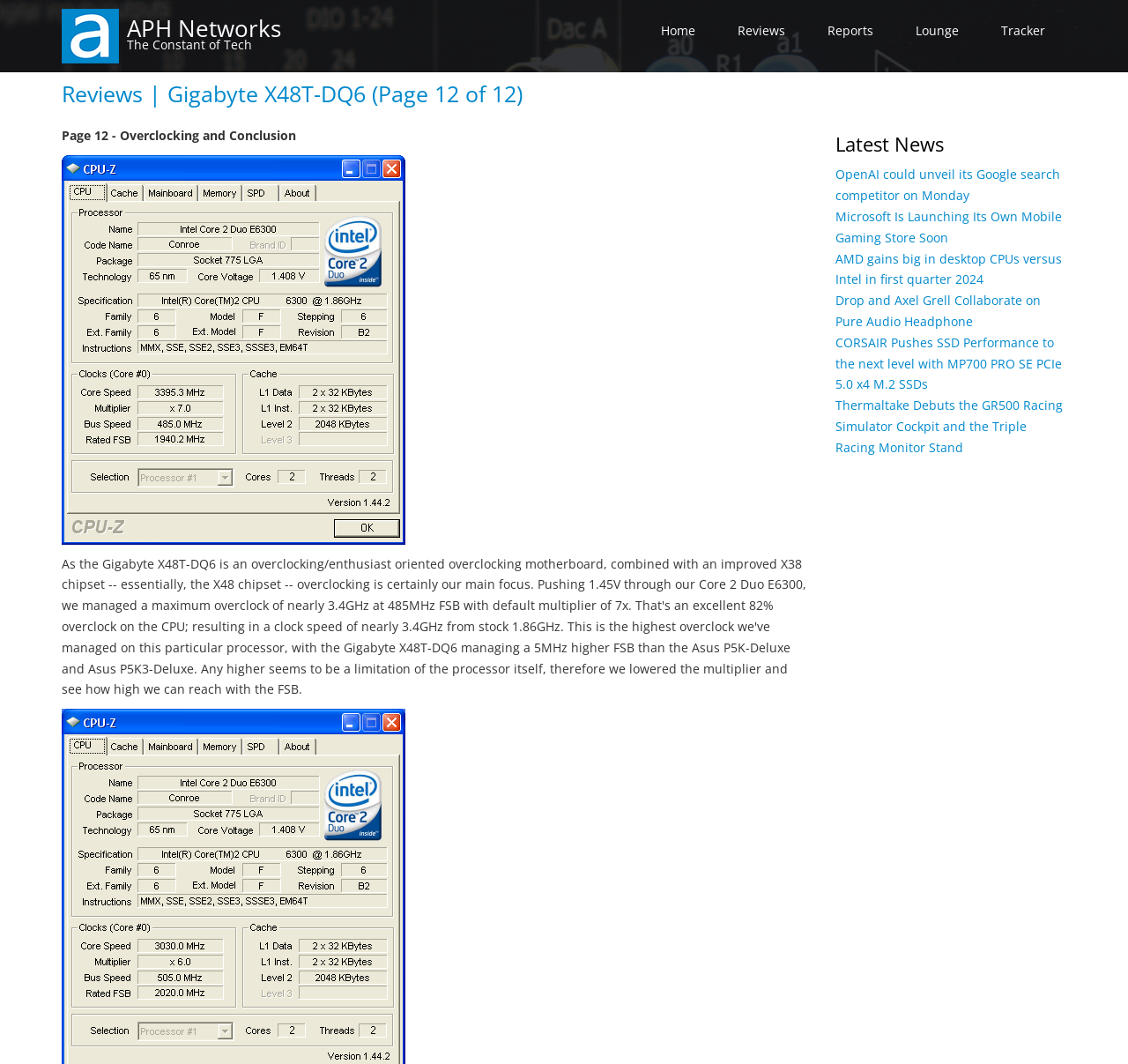Provide a brief response using a word or short phrase to this question:
How many news links are there?

6